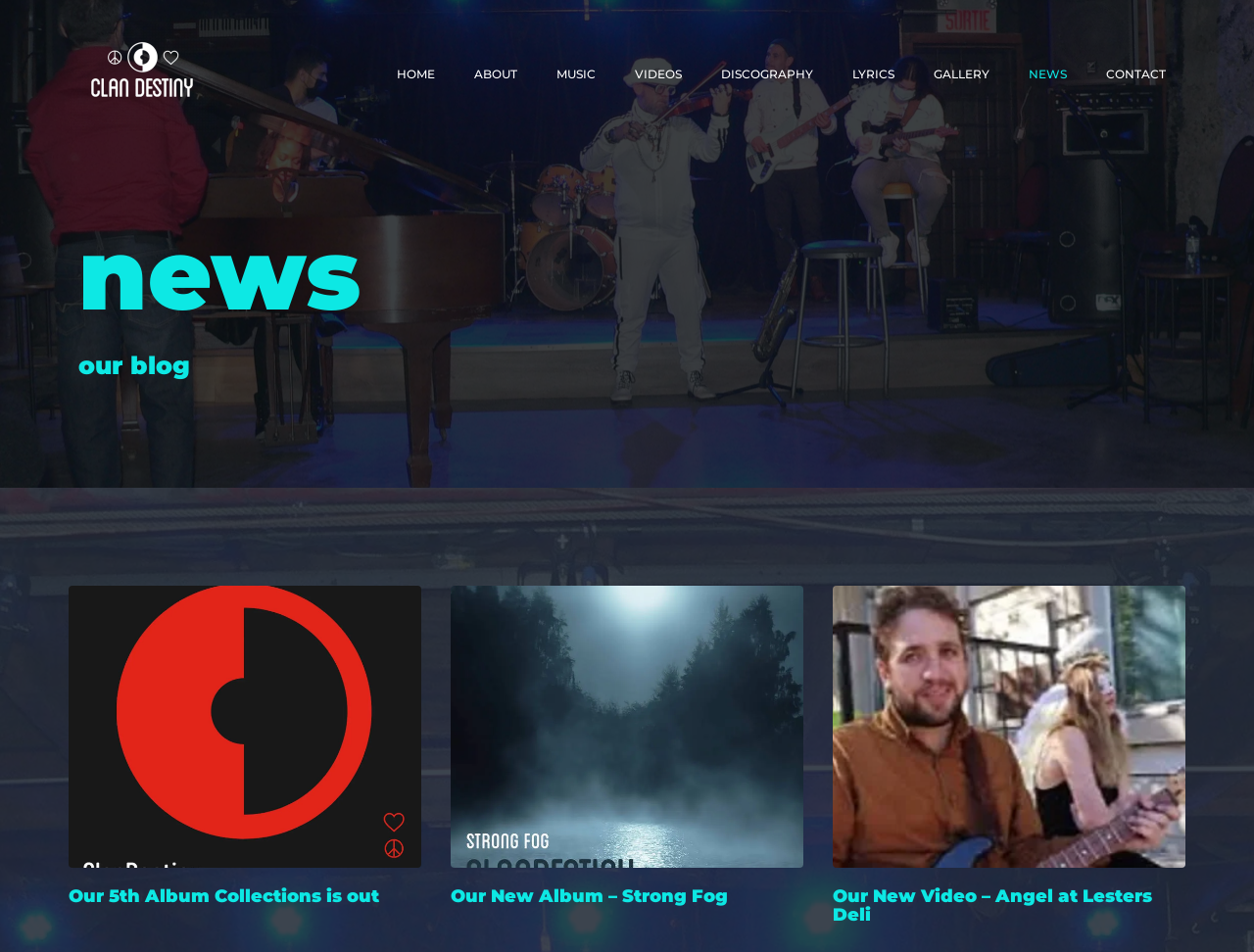Please identify the bounding box coordinates of the area that needs to be clicked to fulfill the following instruction: "view our 5th album collections."

[0.055, 0.615, 0.336, 0.911]